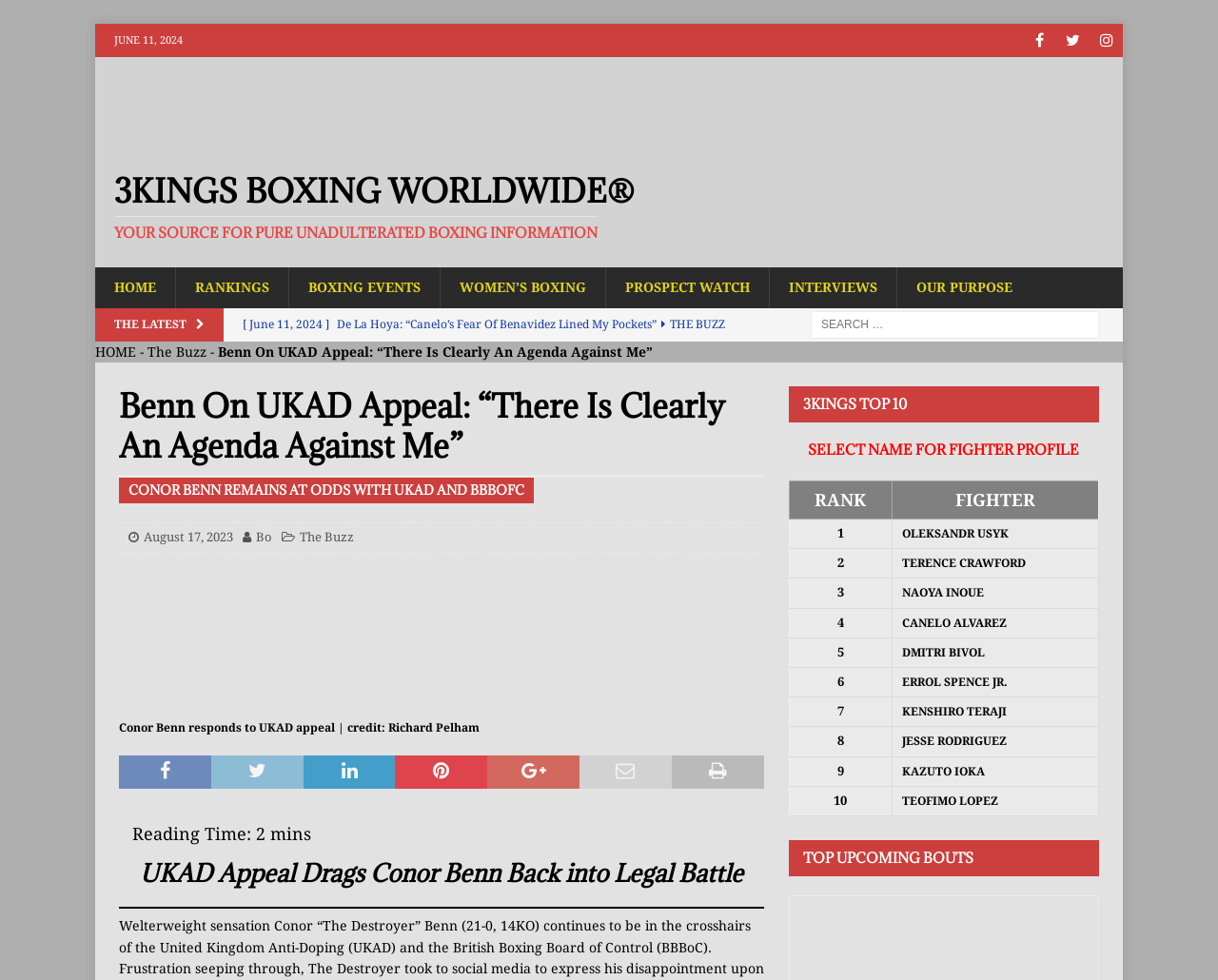Specify the bounding box coordinates (top-left x, top-left y, bottom-right x, bottom-right y) of the UI element in the screenshot that matches this description: parent_node: 3KINGS BOXING WORLDWIDE®

[0.094, 0.156, 0.211, 0.171]